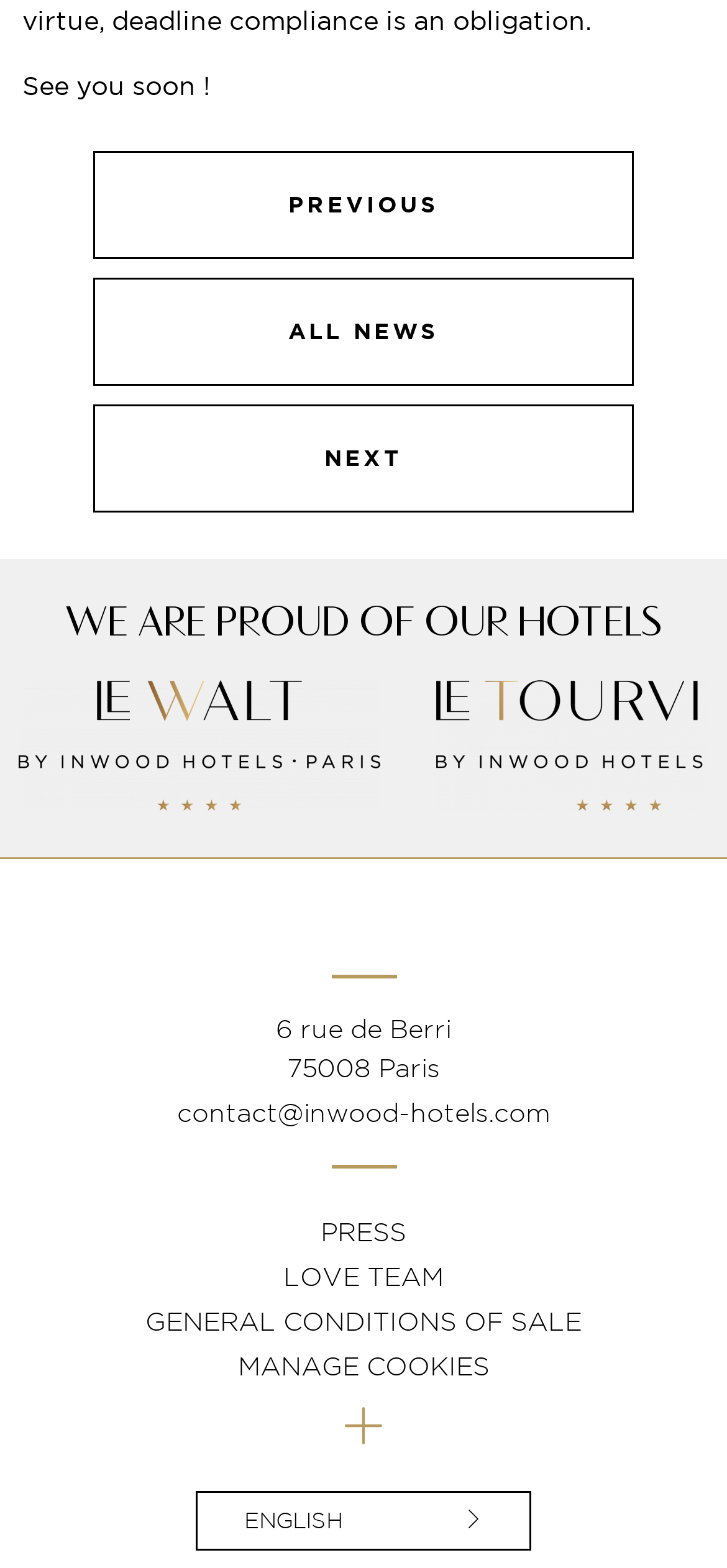Please determine the bounding box coordinates for the element that should be clicked to follow these instructions: "Click on the 'PREVIOUS' link".

[0.128, 0.096, 0.872, 0.165]